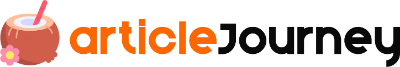Please respond in a single word or phrase: 
What is the color of 'Journey' in the logo?

bold black